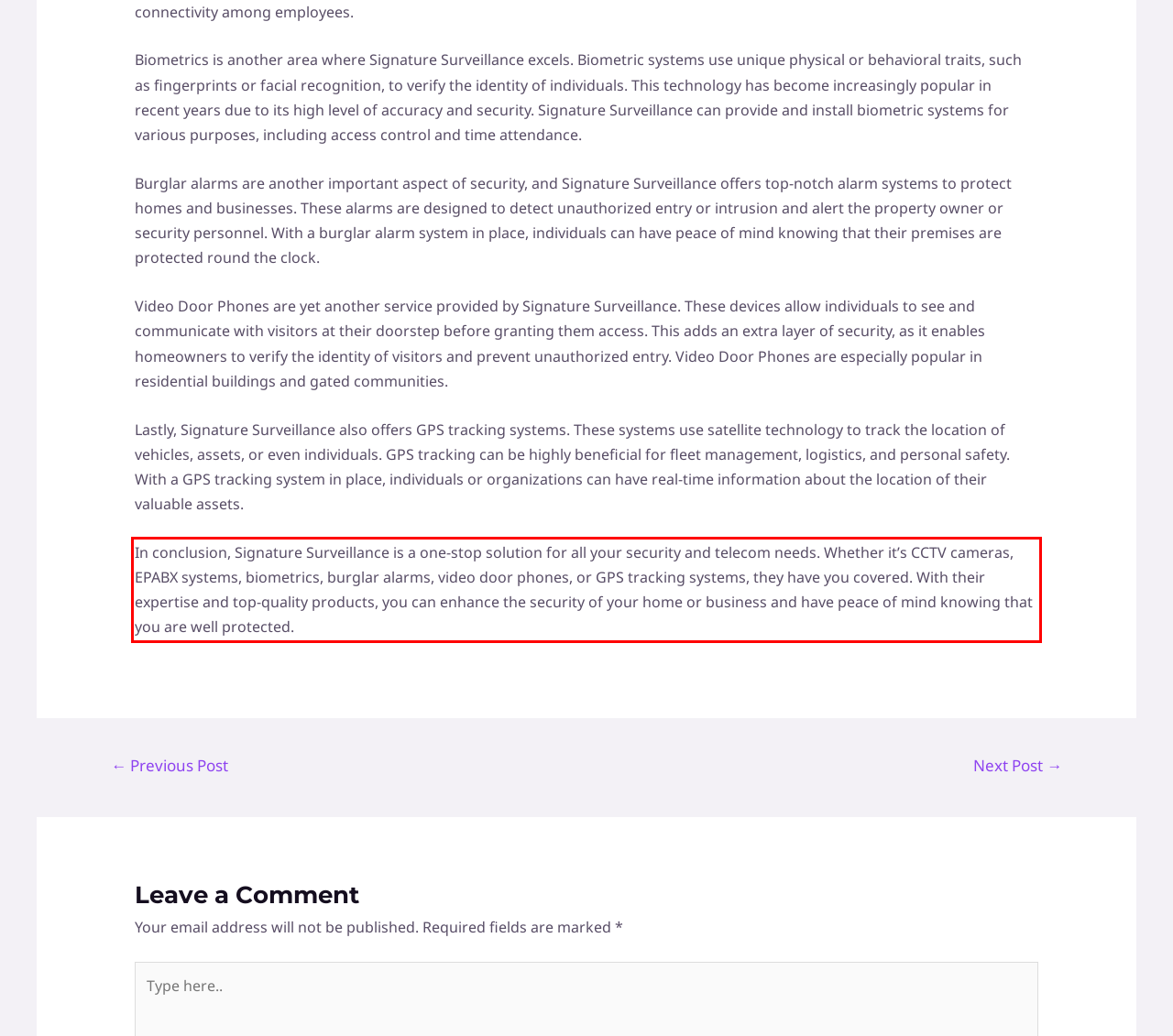You are presented with a screenshot containing a red rectangle. Extract the text found inside this red bounding box.

In conclusion, Signature Surveillance is a one-stop solution for all your security and telecom needs. Whether it’s CCTV cameras, EPABX systems, biometrics, burglar alarms, video door phones, or GPS tracking systems, they have you covered. With their expertise and top-quality products, you can enhance the security of your home or business and have peace of mind knowing that you are well protected.